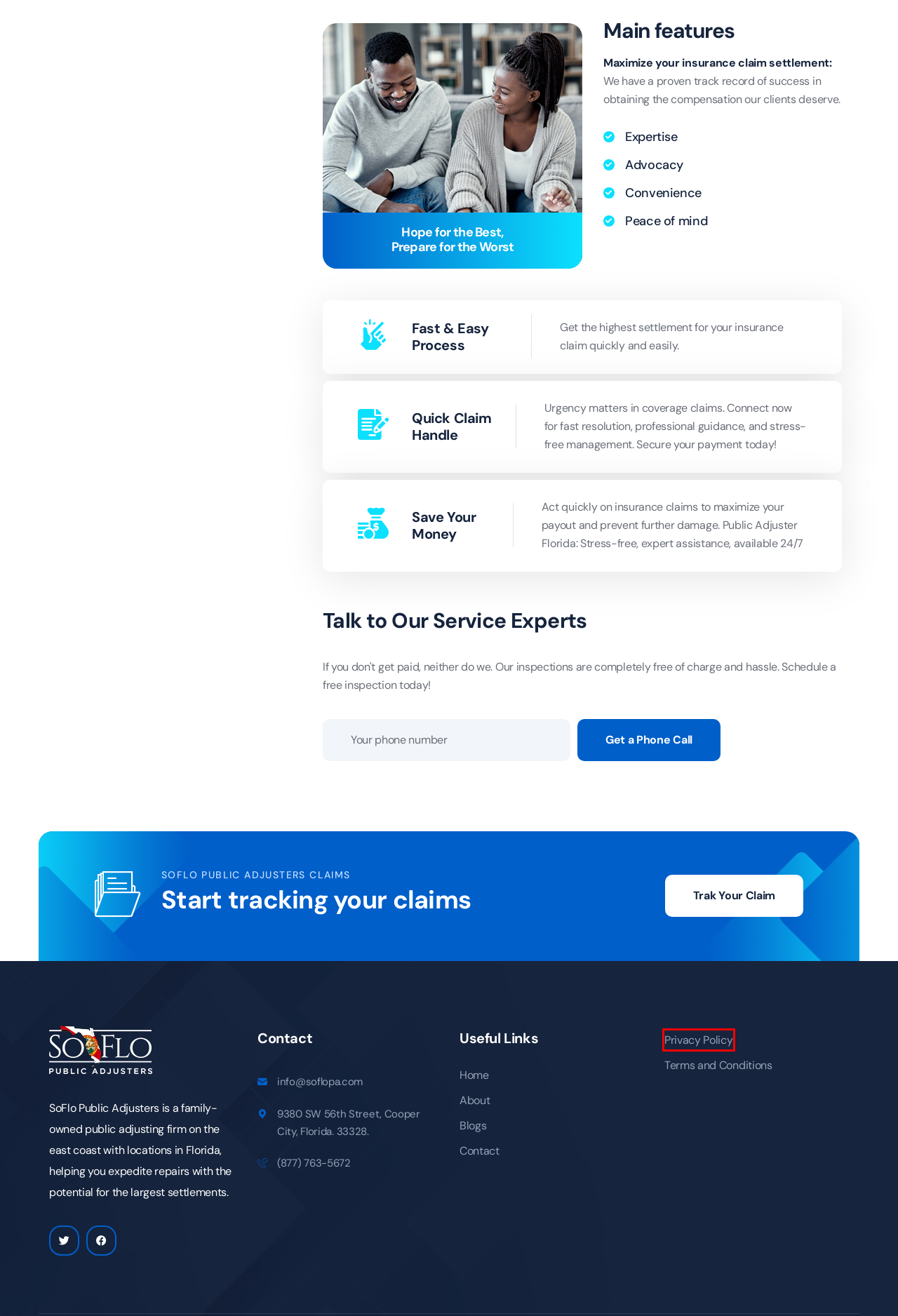Given a screenshot of a webpage with a red bounding box, please pick the webpage description that best fits the new webpage after clicking the element inside the bounding box. Here are the candidates:
A. Blogs - South Florida Public Adjuster
B. Terms and Conditions - South Florida Public Adjuster
C. Privacy Policy - South Florida Public Adjuster
D. Business Claims | SoFlo PA | Public Insurance Adjuster in Florida
E. About - South Florida Public Adjuster
F. South Florida Public Adjusters | Public Insurance Adjuster
G. Contact - South Florida Public Adjuster
H. SoFlo PA | Commercial Claims | Public Adjuster Near Me

C